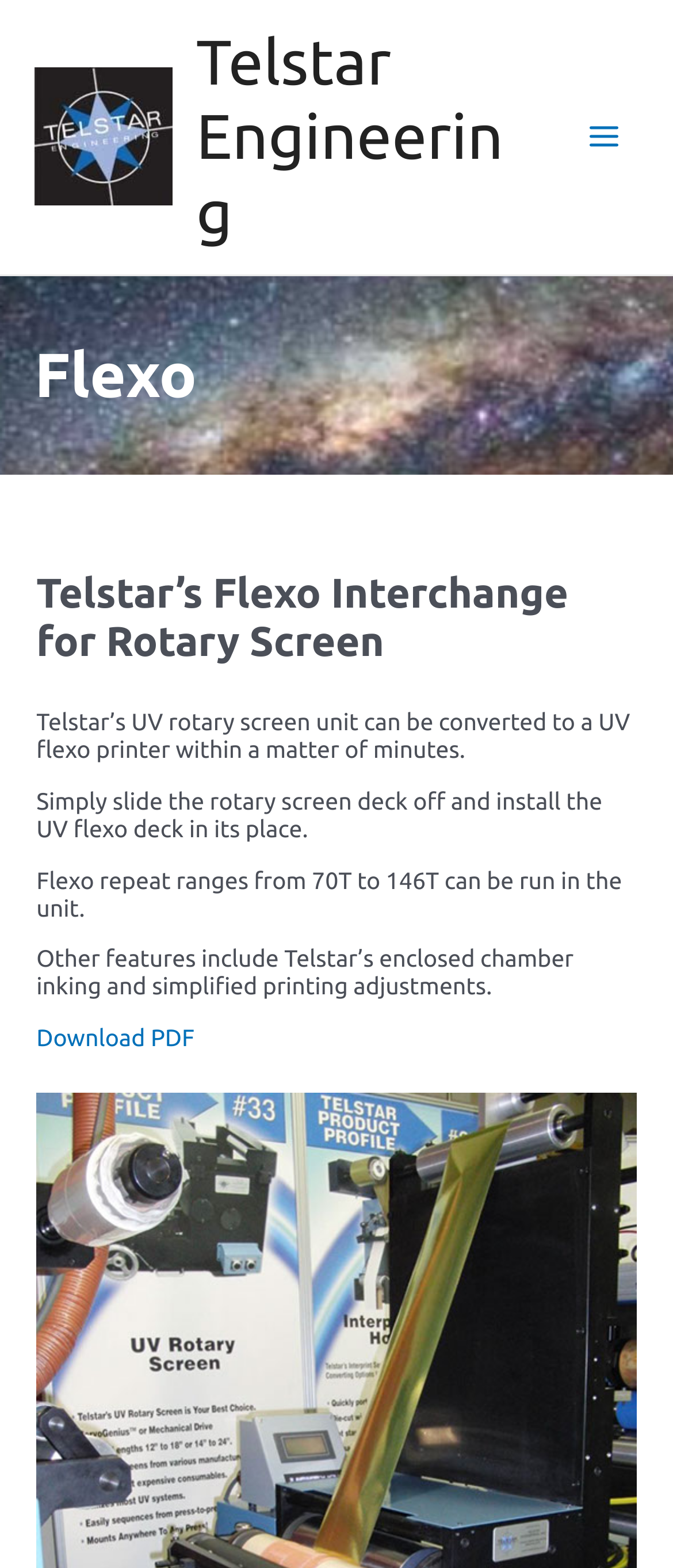Look at the image and answer the question in detail:
What is the range of flexo repeat?

I found the text on the webpage that says 'Flexo repeat ranges from 70T to 146T can be run in the unit.' This indicates that the range of flexo repeat is from 70T to 146T.